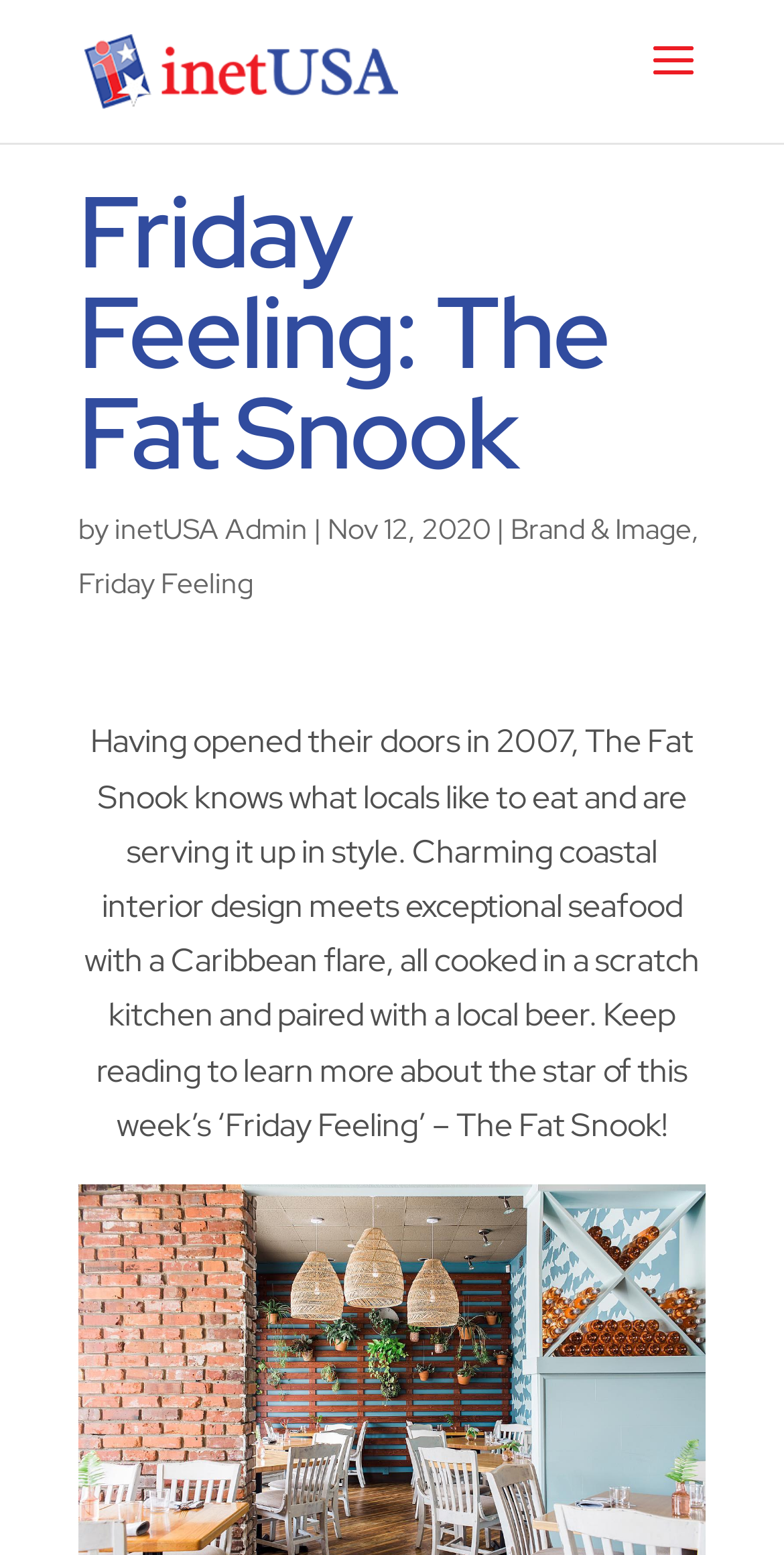What is the theme of the restaurant's interior design?
Please answer the question with a detailed and comprehensive explanation.

I inferred the answer by reading the StaticText element 'Having opened their doors in 2007, The Fat Snook knows what locals like to eat and are serving it up in style. Charming coastal interior design meets exceptional seafood...' which describes the restaurant's interior design as coastal.